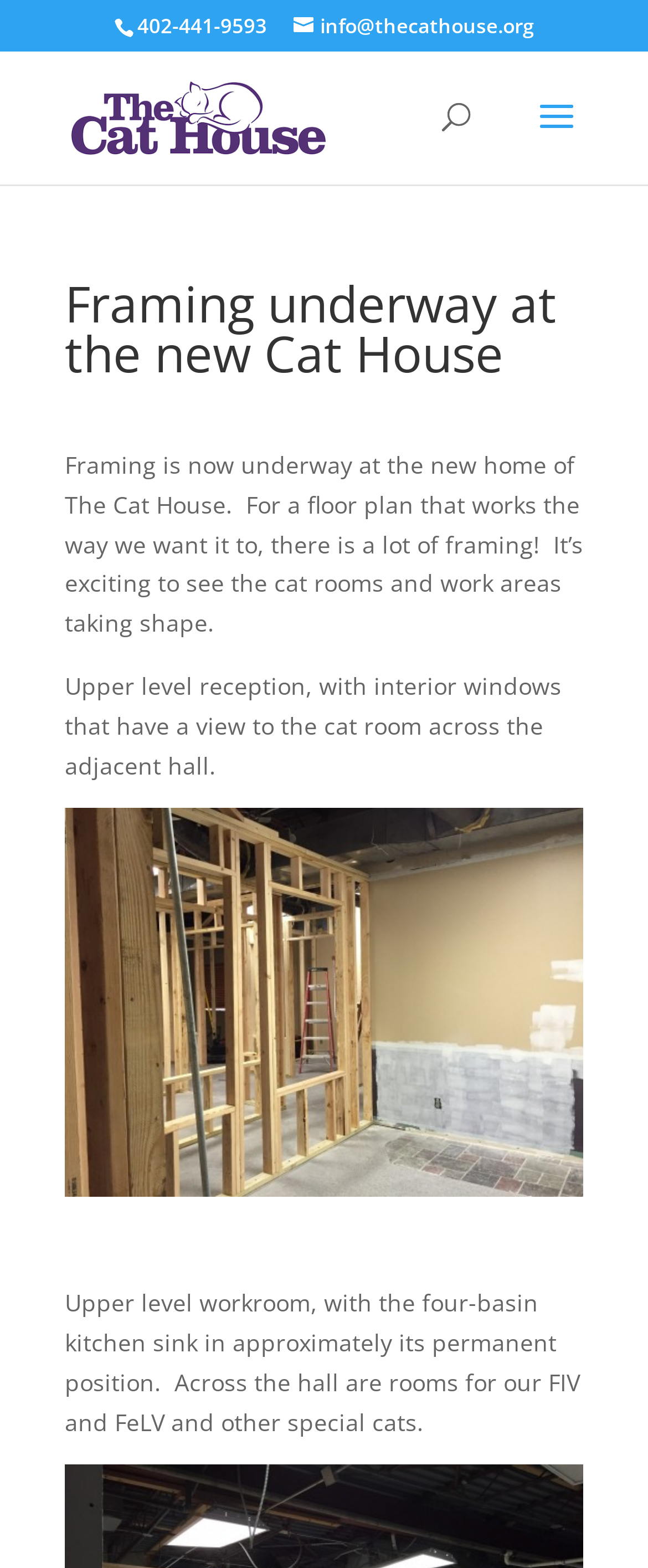Based on the element description: "alt="The Cat House"", identify the UI element and provide its bounding box coordinates. Use four float numbers between 0 and 1, [left, top, right, bottom].

[0.11, 0.063, 0.503, 0.083]